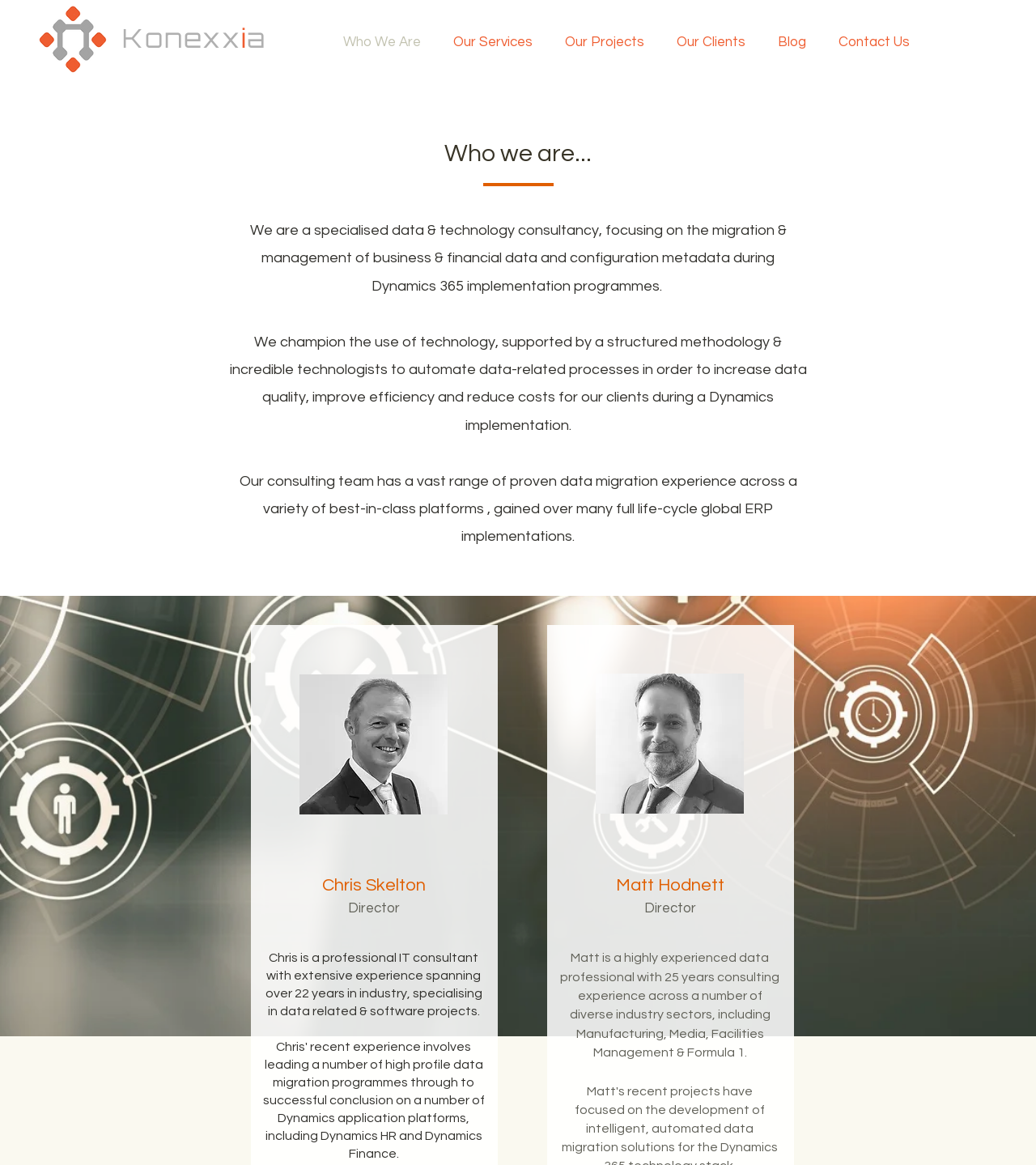Find the coordinates for the bounding box of the element with this description: "Who We Are".

[0.316, 0.027, 0.422, 0.045]